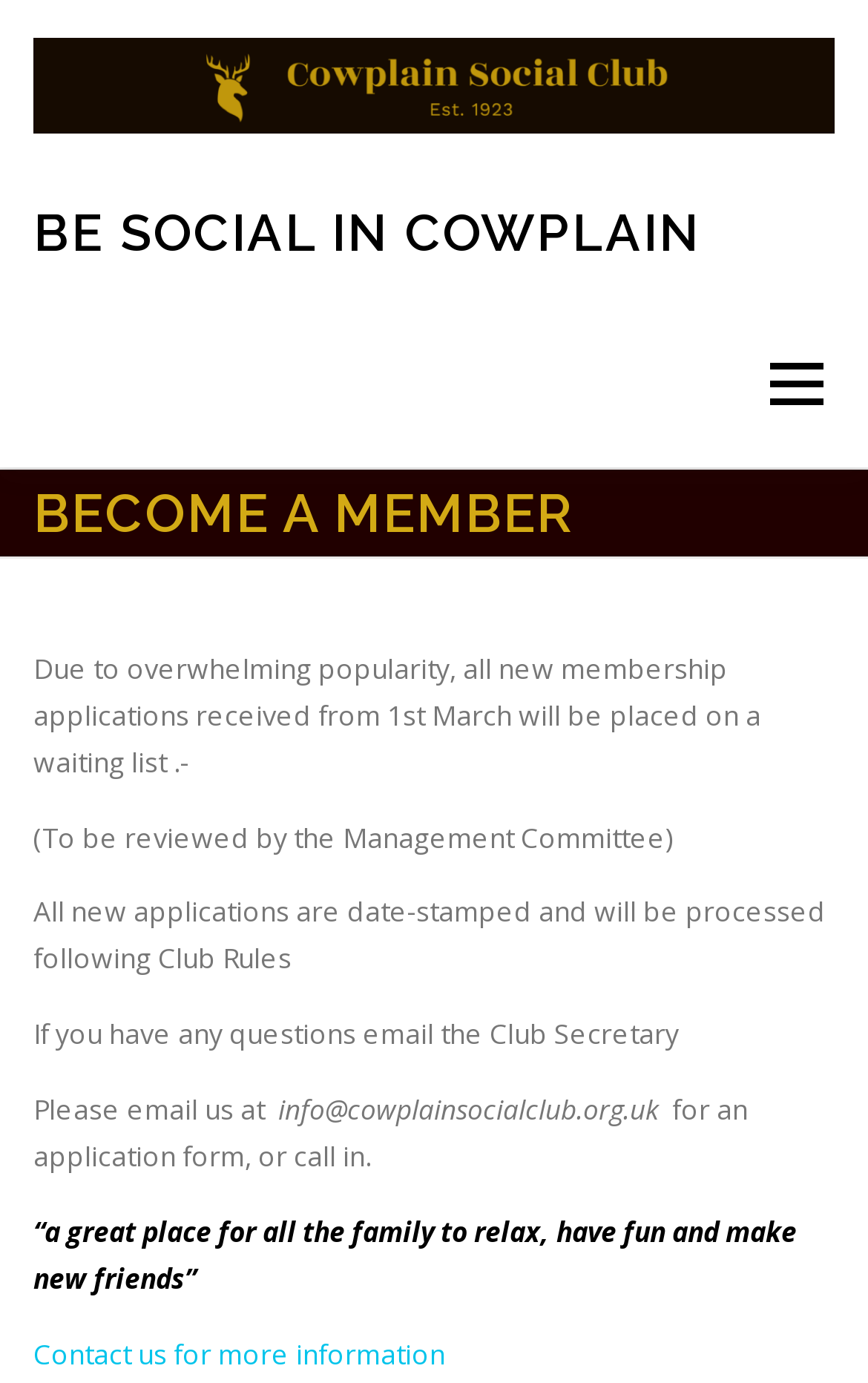Find the coordinates for the bounding box of the element with this description: "Contact us for more information".

[0.038, 0.965, 0.513, 0.992]